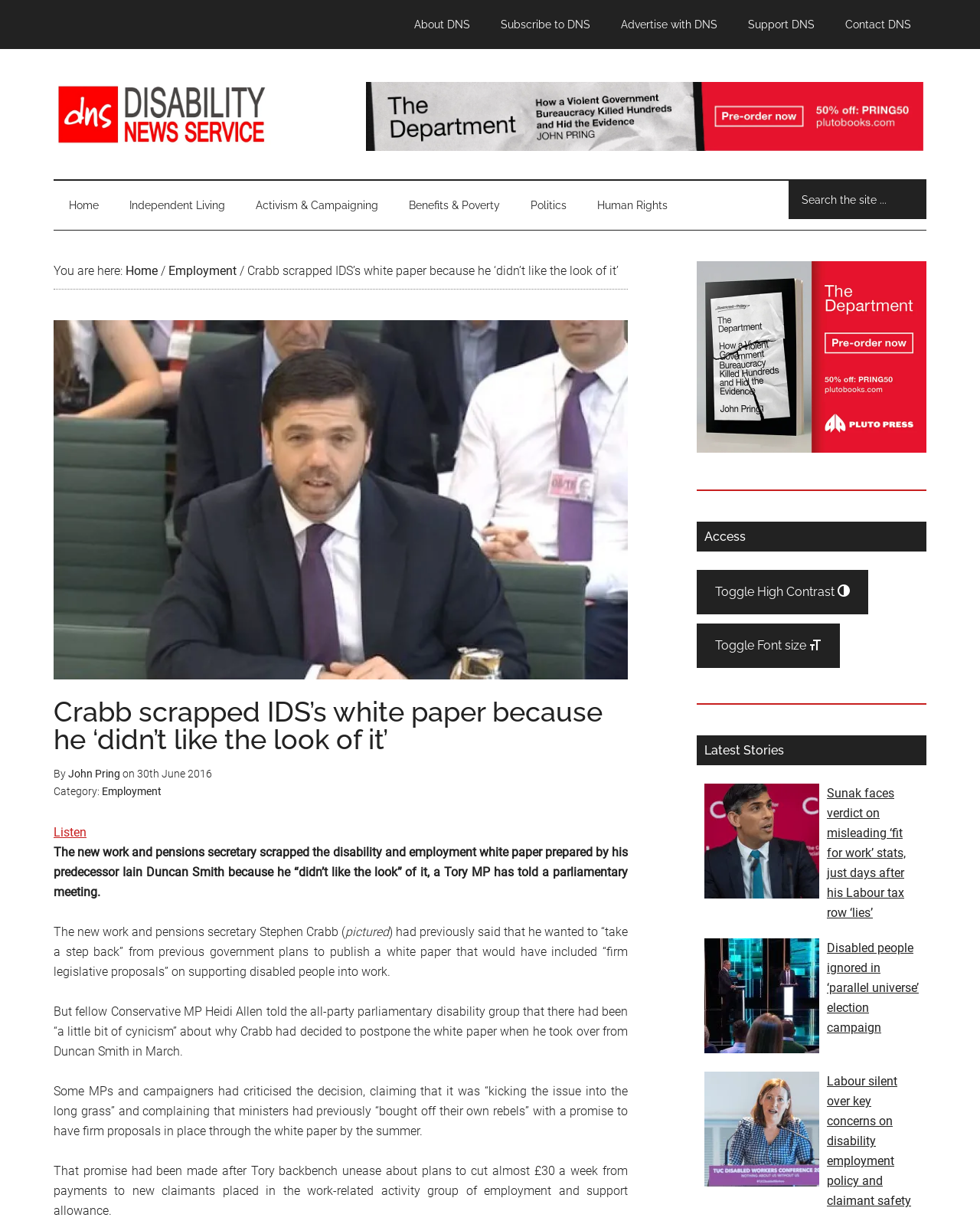Specify the bounding box coordinates (top-left x, top-left y, bottom-right x, bottom-right y) of the UI element in the screenshot that matches this description: Activism & Campaigning

[0.245, 0.148, 0.402, 0.188]